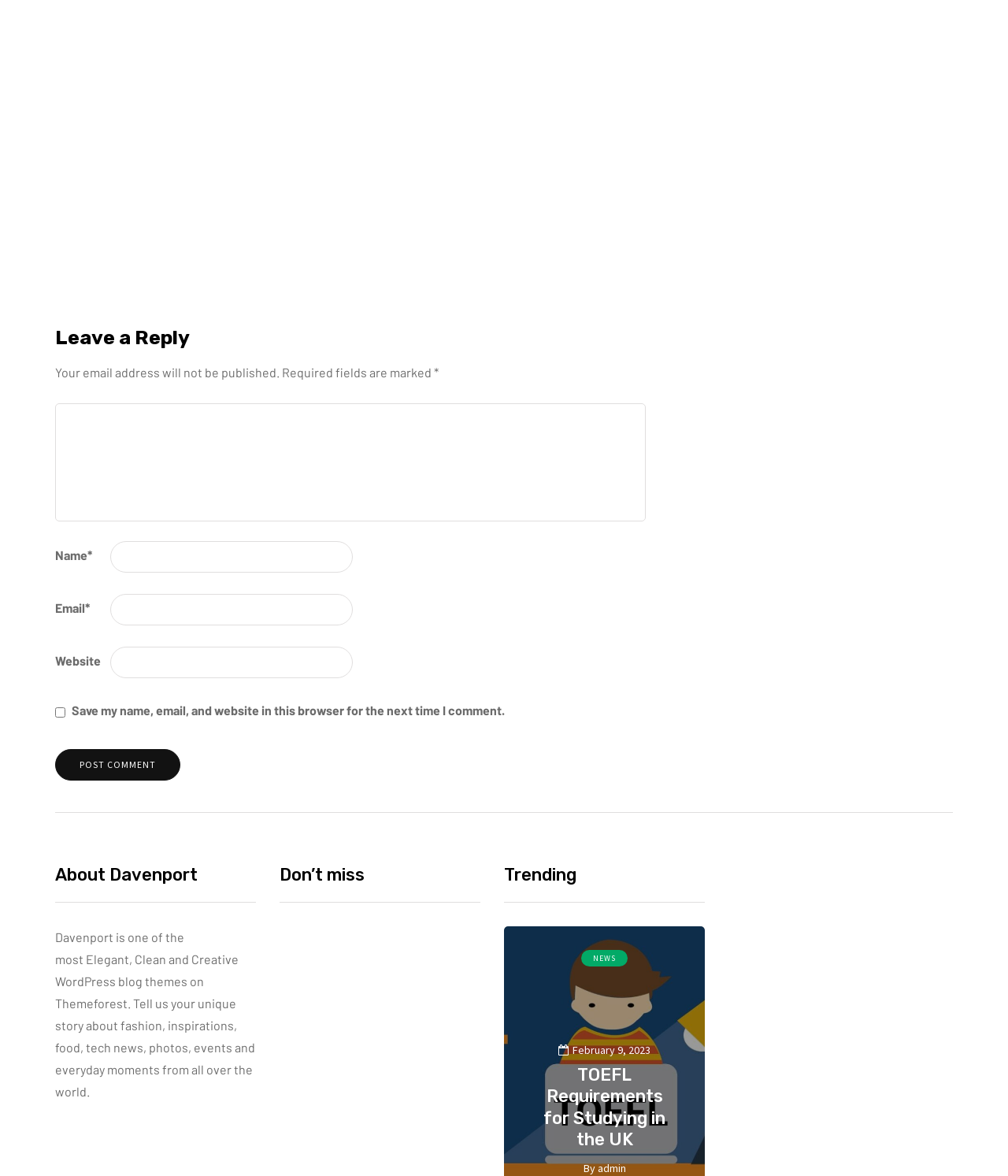Determine the bounding box coordinates of the region I should click to achieve the following instruction: "Post a comment". Ensure the bounding box coordinates are four float numbers between 0 and 1, i.e., [left, top, right, bottom].

[0.055, 0.637, 0.179, 0.664]